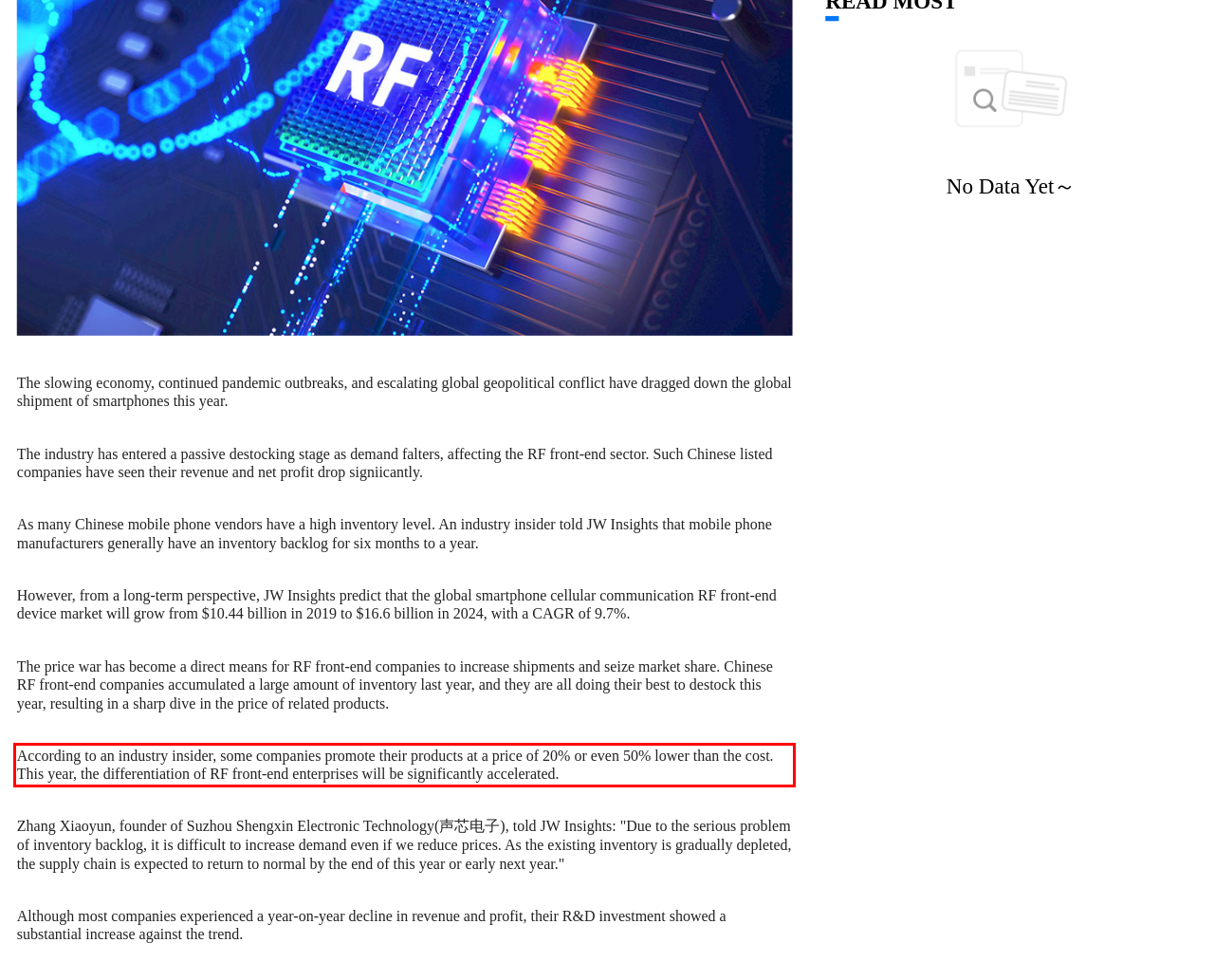Please identify and extract the text content from the UI element encased in a red bounding box on the provided webpage screenshot.

According to an industry insider, some companies promote their products at a price of 20% or even 50% lower than the cost. This year, the differentiation of RF front-end enterprises will be significantly accelerated.